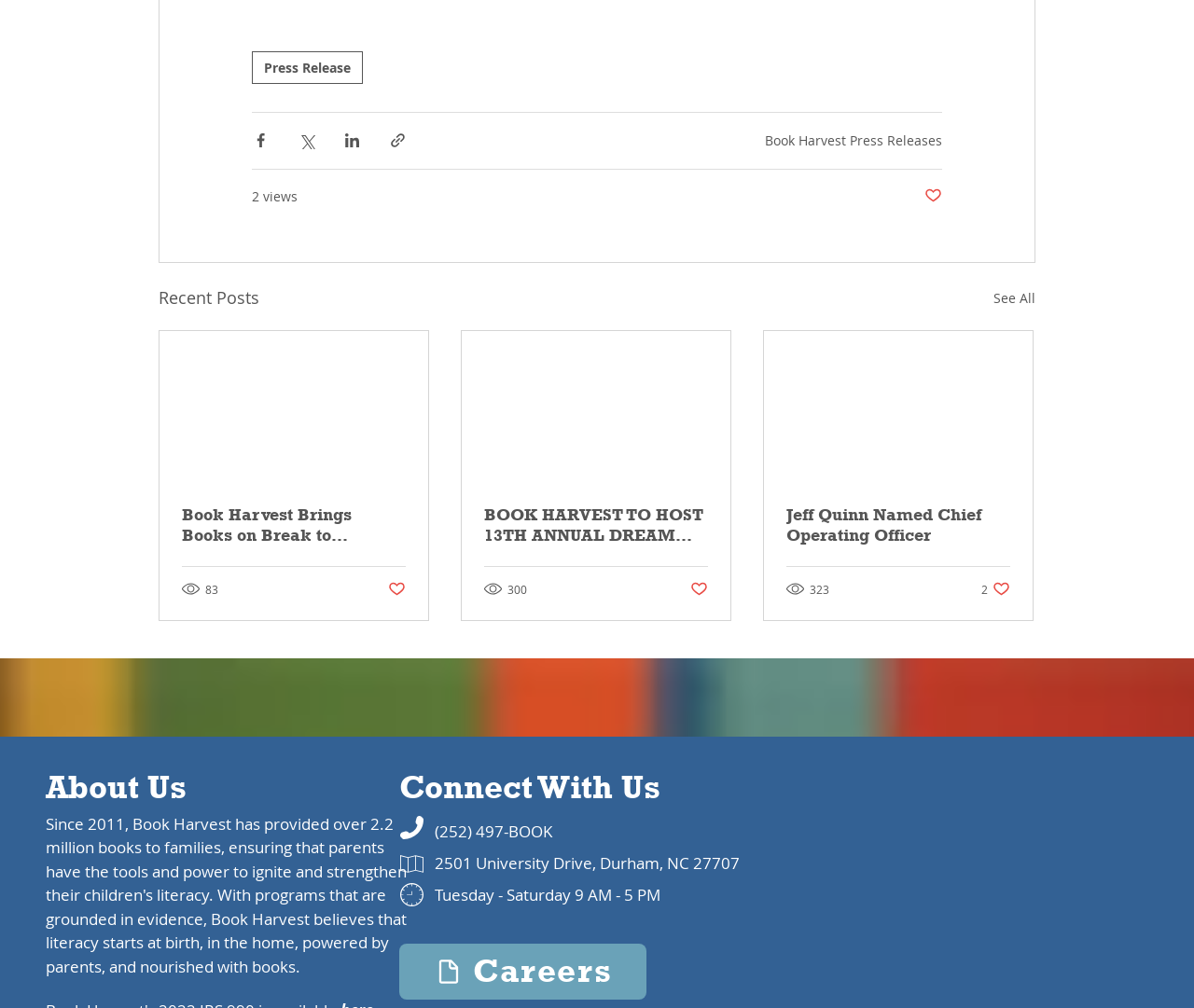Indicate the bounding box coordinates of the clickable region to achieve the following instruction: "See All Recent Posts."

[0.832, 0.282, 0.867, 0.309]